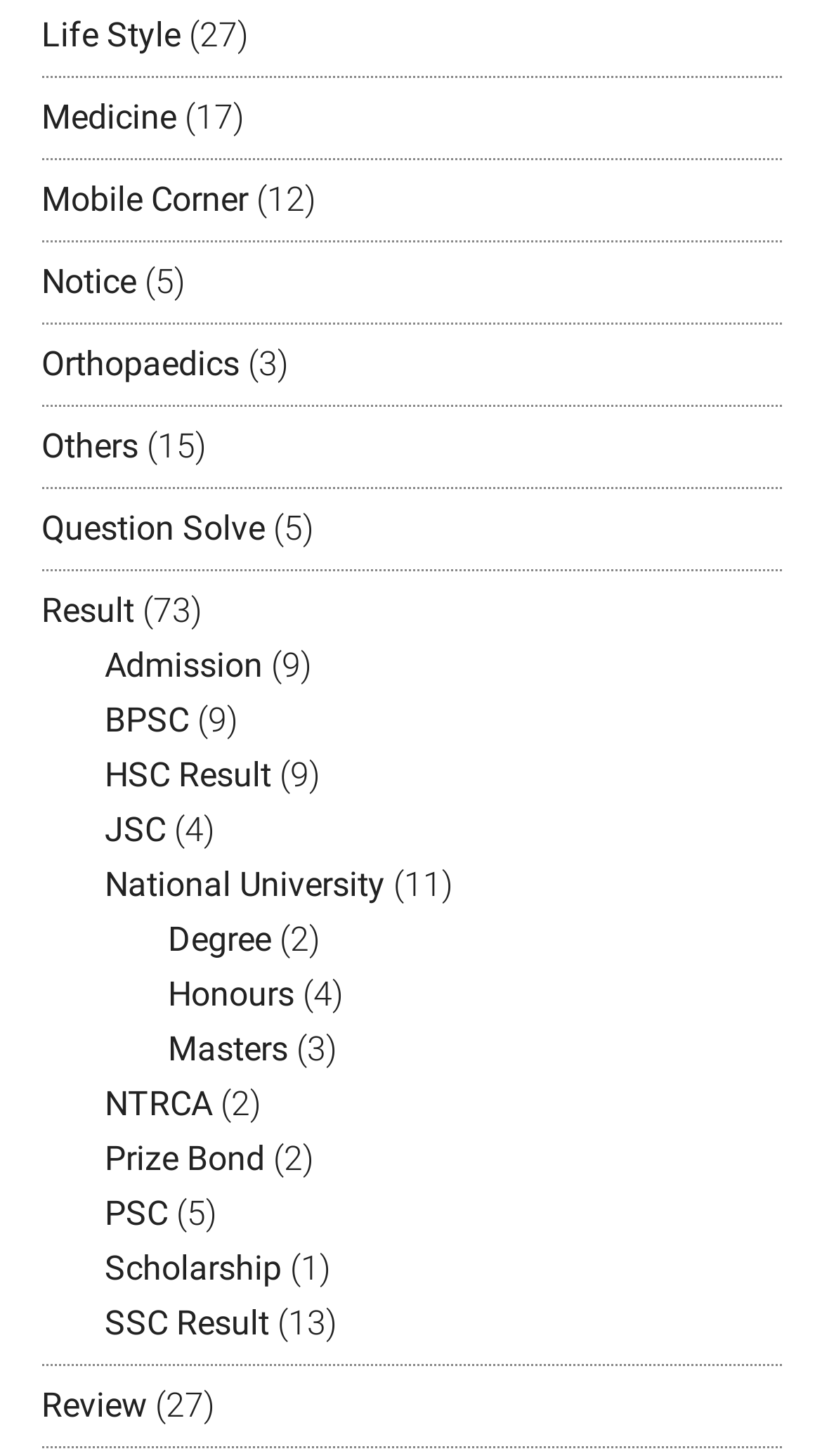Please examine the image and provide a detailed answer to the question: How many items are in the 'Mobile Corner' category?

By looking at the StaticText element associated with the 'Mobile Corner' link, I found that it has a text value of '(12)', indicating that there are 12 items in this category.